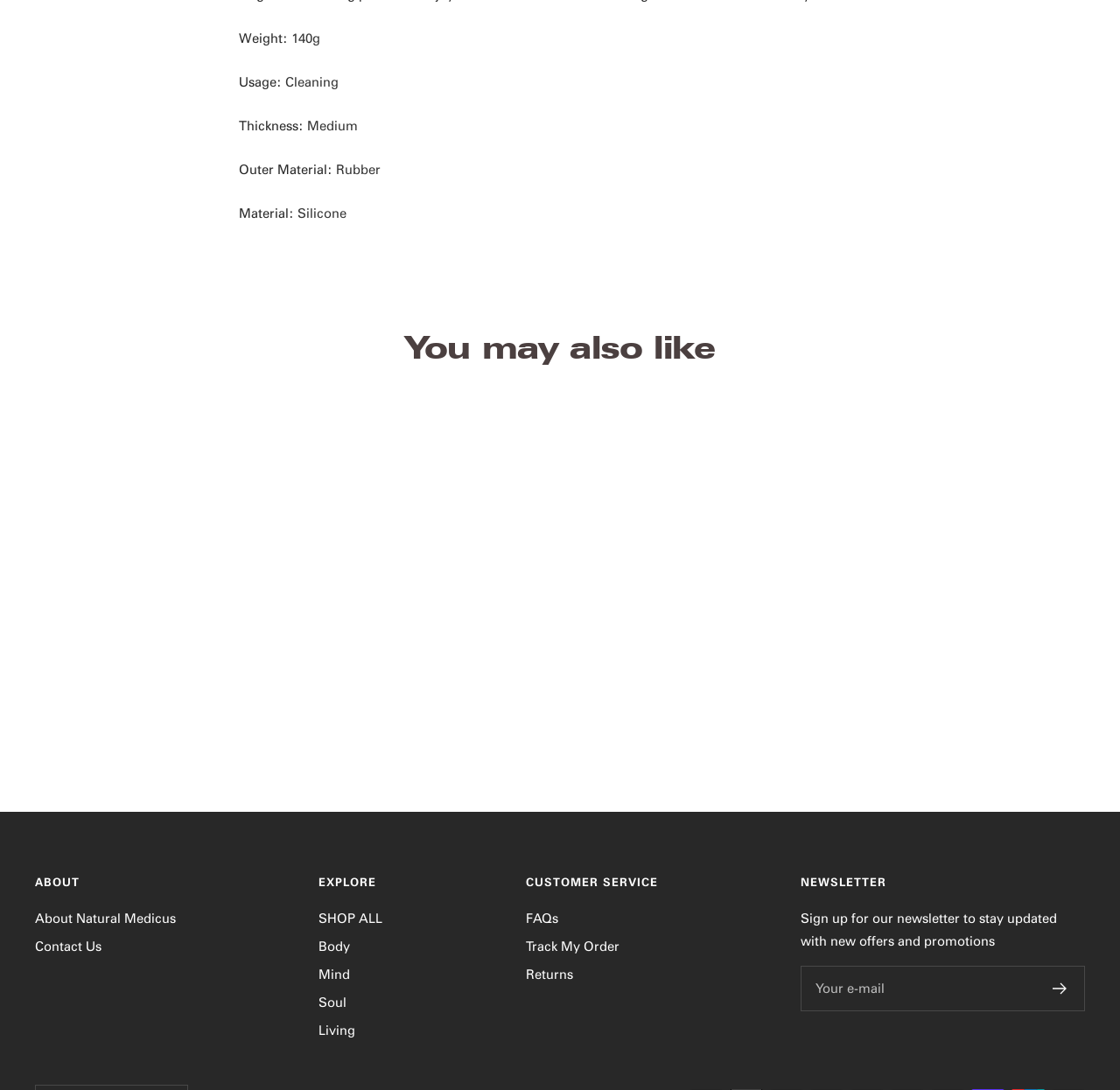Use a single word or phrase to answer this question: 
What is the outer material of the product?

Rubber